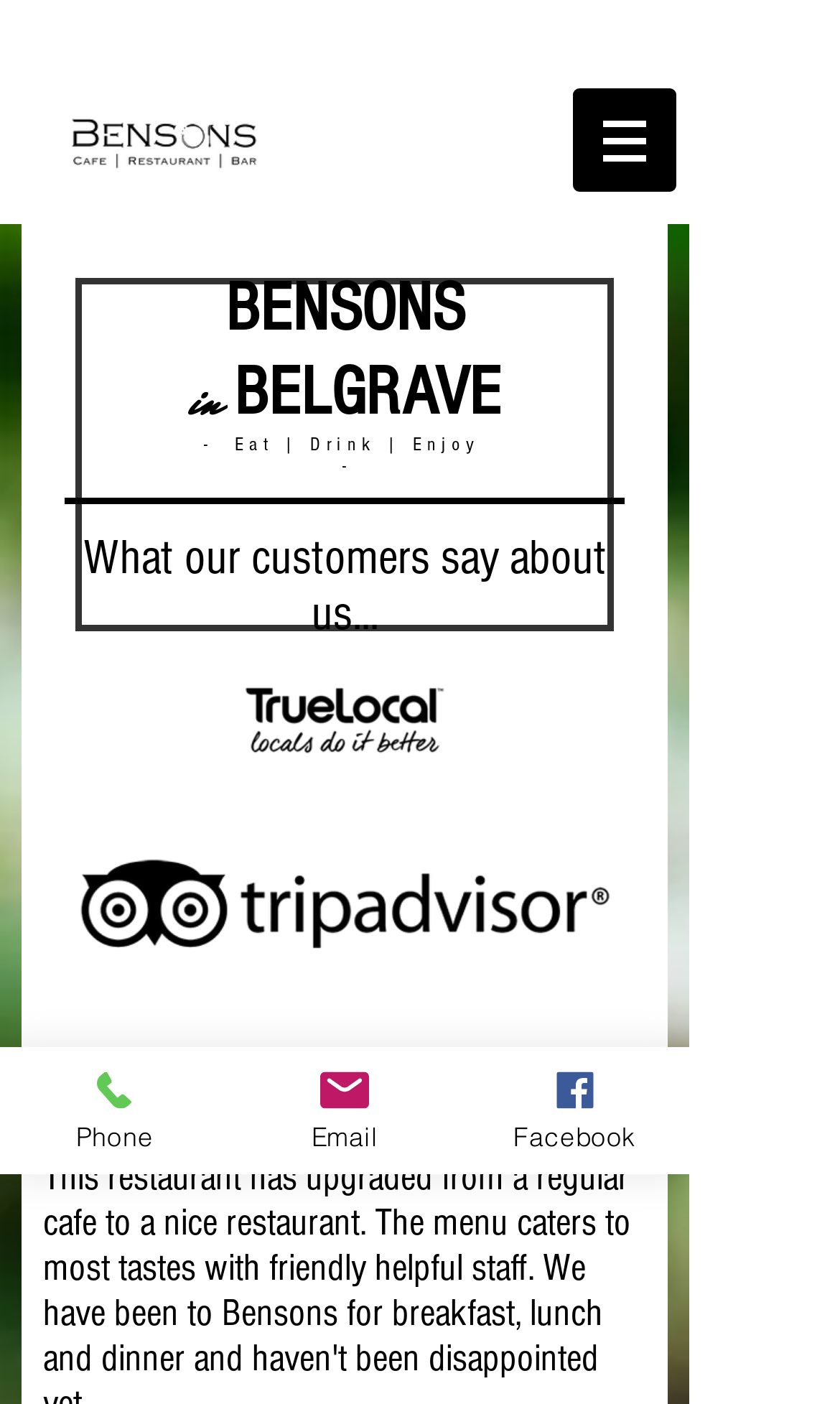Provide a thorough description of the webpage's content and layout.

The webpage appears to be a review page for a business called "Bensons in Belgrave". At the top left corner, there is a logo image of "ben.png". Next to it, on the top right corner, there is a navigation menu labeled "Site" with a dropdown button. 

Below the navigation menu, there are three headings. The first heading, "BENSONS in BELGRAVE", is located at the top center of the page. The second heading, "- Eat | Drink | Enjoy -", is positioned below the first heading, slightly to the right. The third heading, "What our customers say about us...", is located below the second heading, aligned to the left.

On the right side of the page, there are two images: "TrueLocal_Logo-300x134.png" and "tripadvisor-c56db204.png", which are likely logos or badges from review platforms. 

Below the headings, there is a section labeled "Our Reviews" with a small gap of whitespace below it. 

At the bottom of the page, there are three links: "Phone", "Email", and "Facebook", each accompanied by a small image. These links are aligned horizontally, with "Phone" on the left, "Email" in the middle, and "Facebook" on the right.